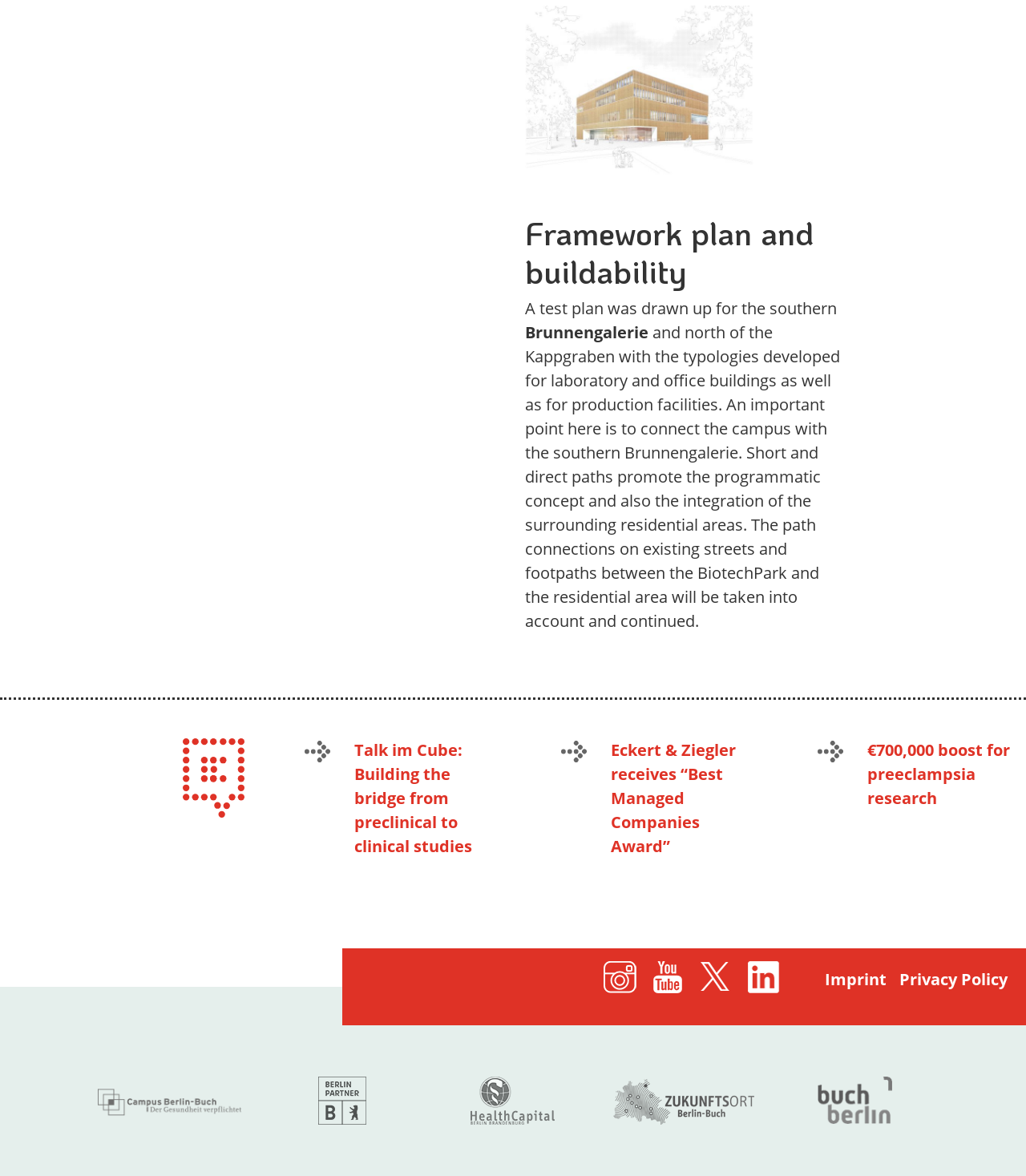Determine the bounding box coordinates of the section I need to click to execute the following instruction: "Read about Eckert & Ziegler receives “Best Managed Companies Award”". Provide the coordinates as four float numbers between 0 and 1, i.e., [left, top, right, bottom].

[0.595, 0.628, 0.717, 0.729]